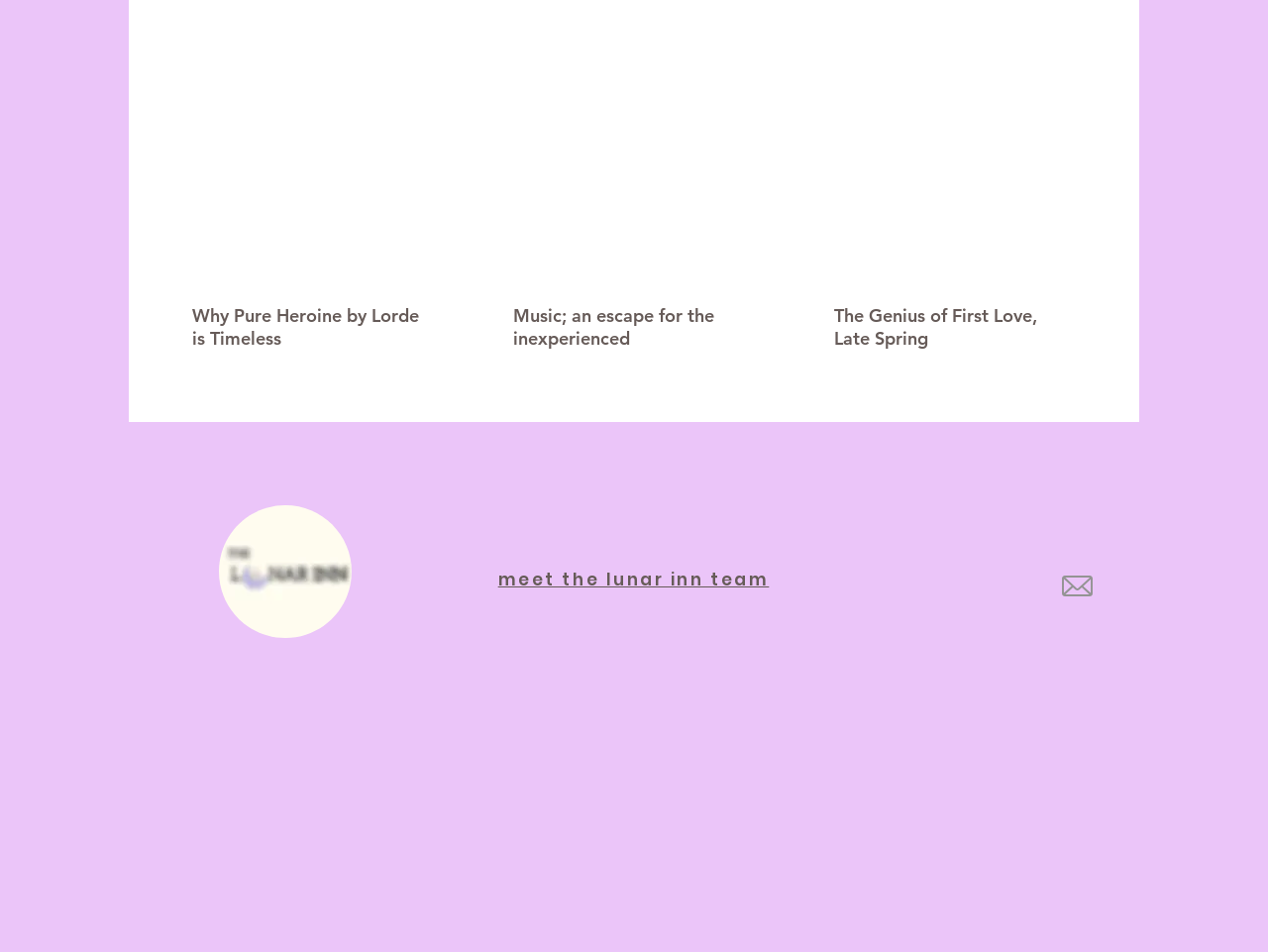How many article elements are on the page?
Based on the visual, give a brief answer using one word or a short phrase.

3